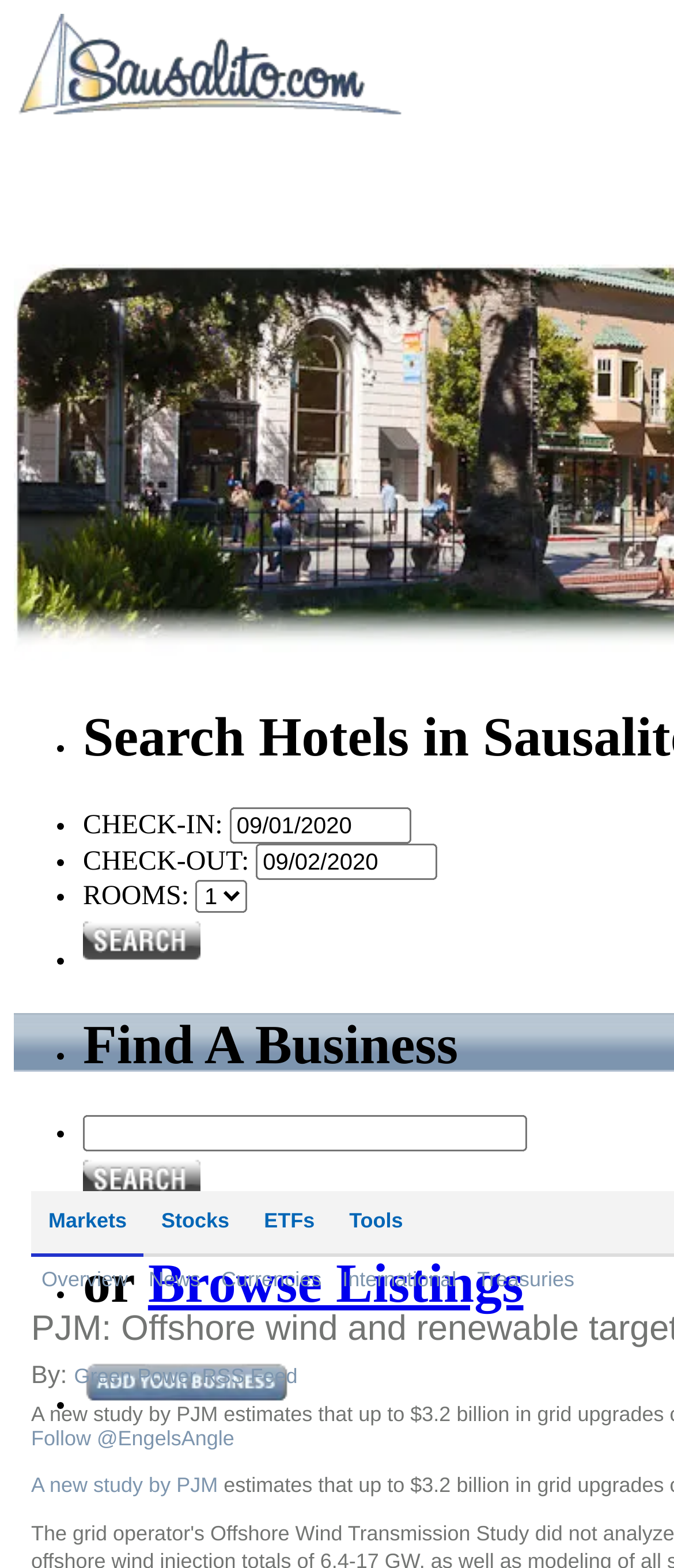Determine the bounding box for the UI element as described: "House Buying". The coordinates should be represented as four float numbers between 0 and 1, formatted as [left, top, right, bottom].

None